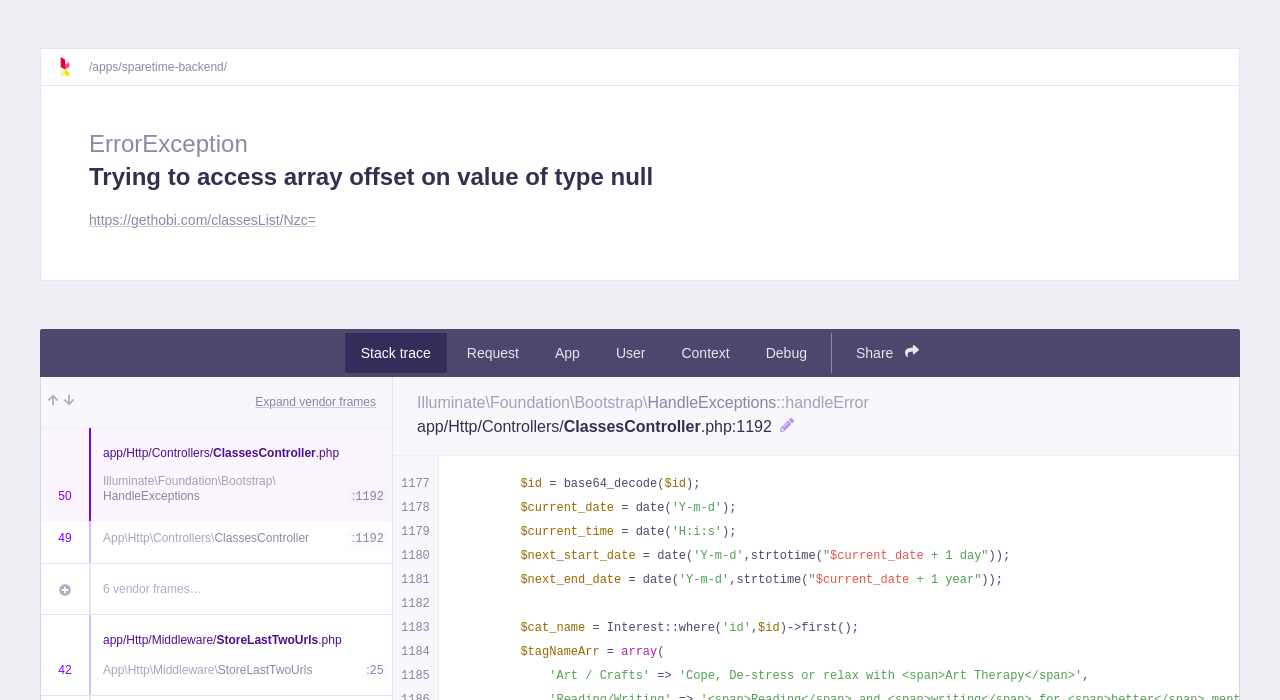Indicate the bounding box coordinates of the clickable region to achieve the following instruction: "Click the 'Stack trace' button."

[0.269, 0.476, 0.349, 0.533]